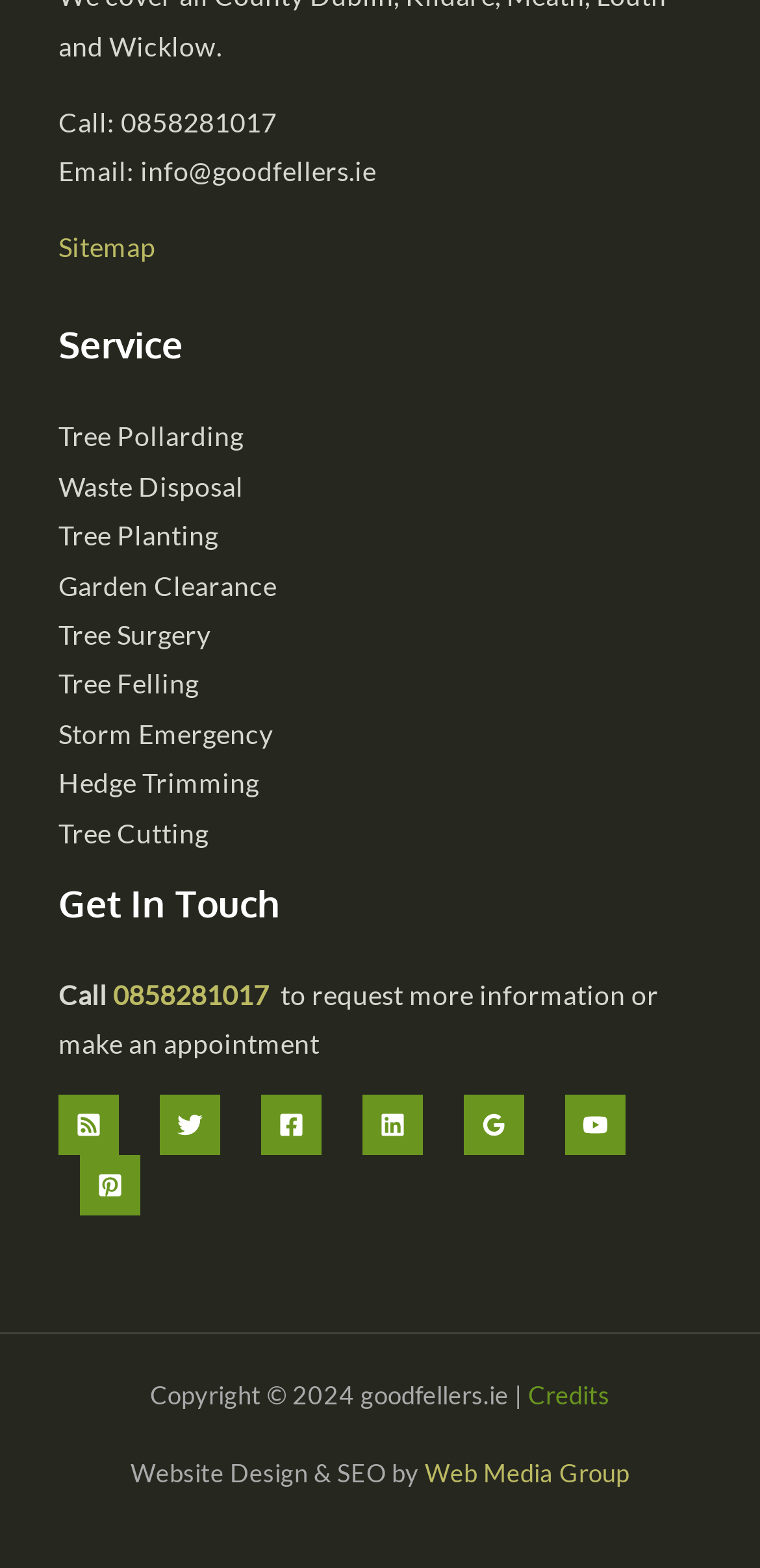From the webpage screenshot, predict the bounding box of the UI element that matches this description: "Storm Emergency".

[0.077, 0.65, 0.359, 0.672]